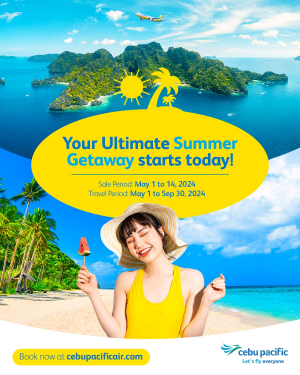Answer succinctly with a single word or phrase:
What is the color of the popsicle held by the woman?

Red